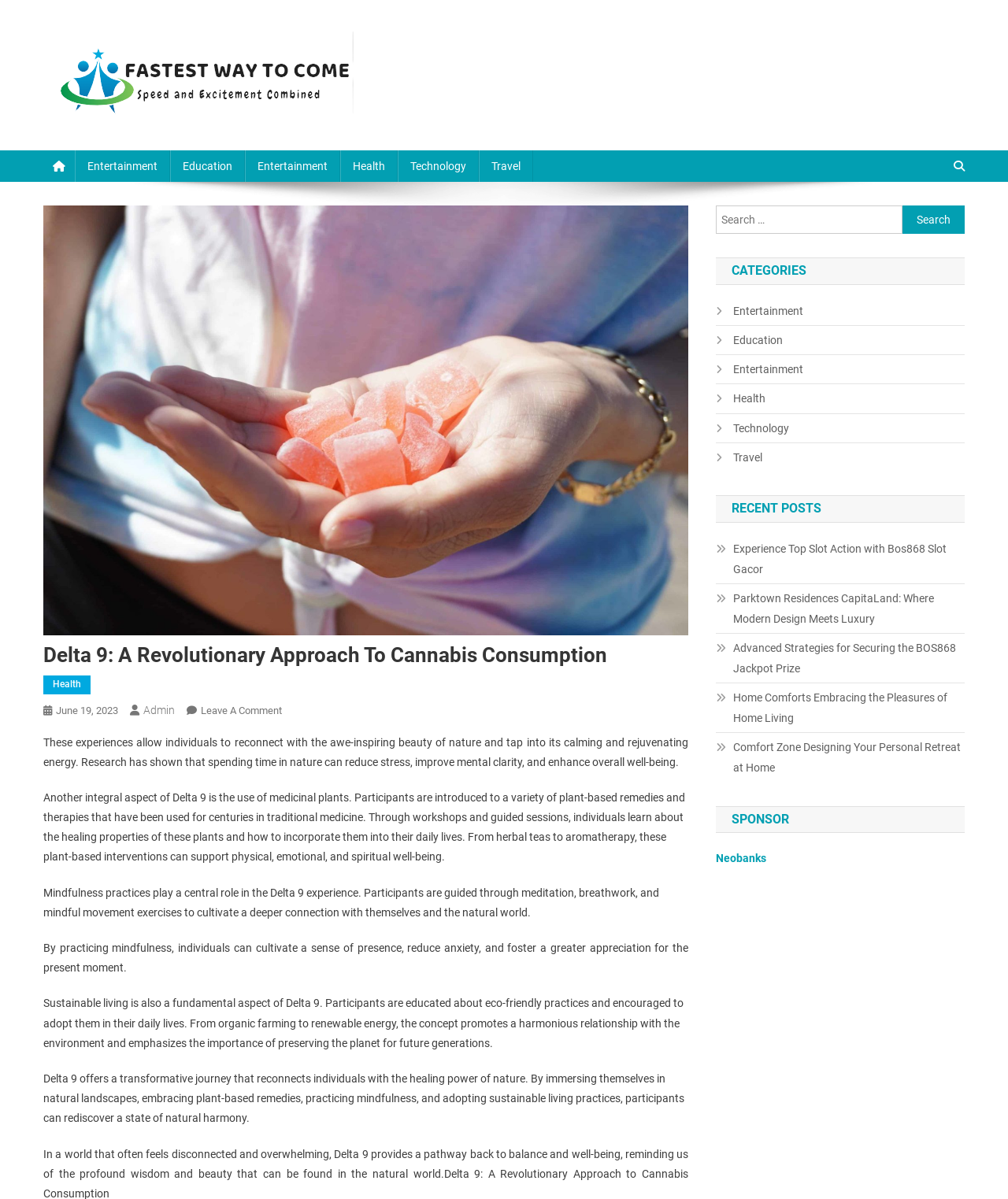Please identify the bounding box coordinates of the element's region that should be clicked to execute the following instruction: "Read the recent post 'Experience Top Slot Action with Bos868 Slot Gacor'". The bounding box coordinates must be four float numbers between 0 and 1, i.e., [left, top, right, bottom].

[0.71, 0.449, 0.957, 0.483]